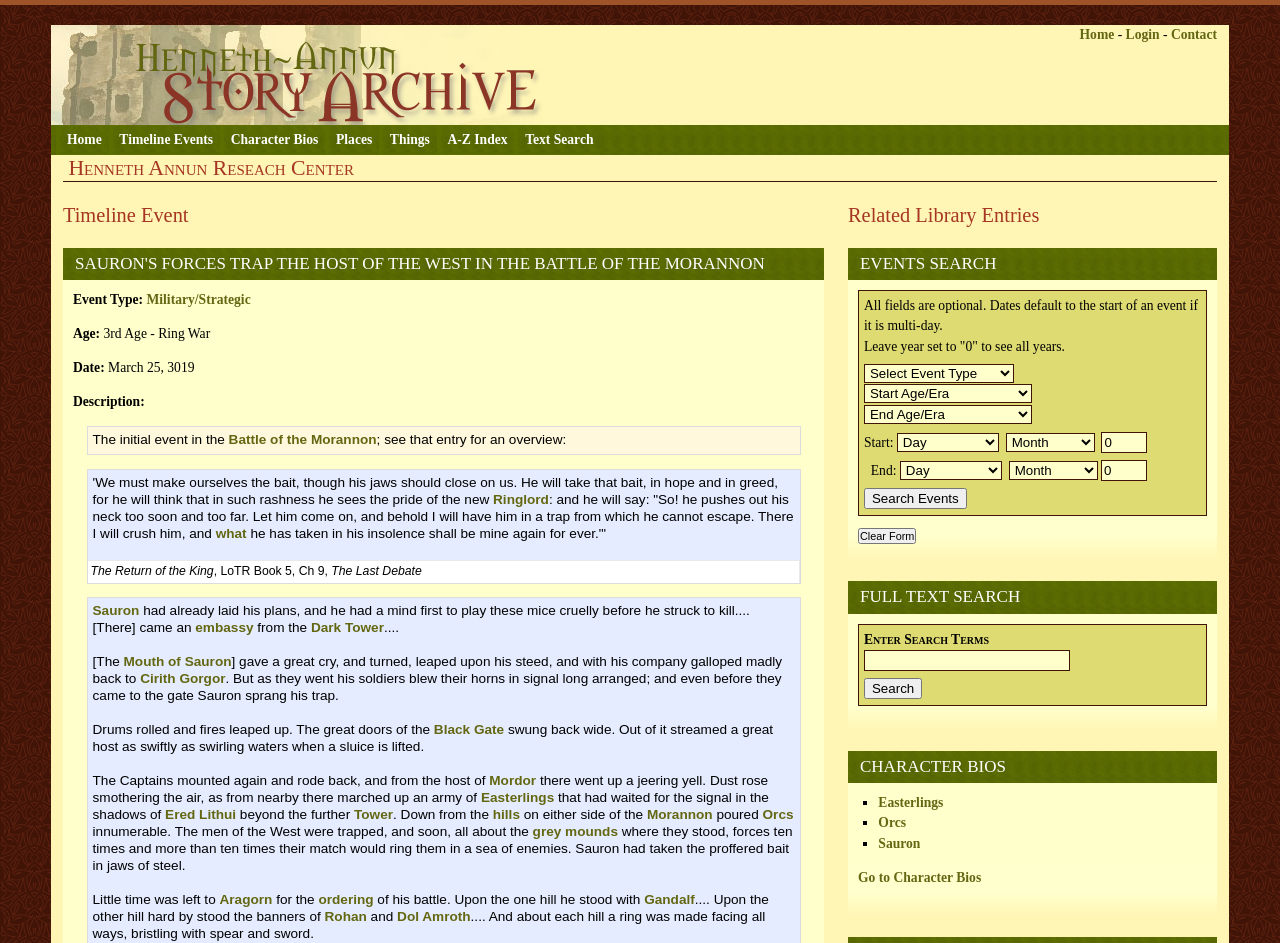Identify the main title of the webpage and generate its text content.

Henneth Annûn Research Center